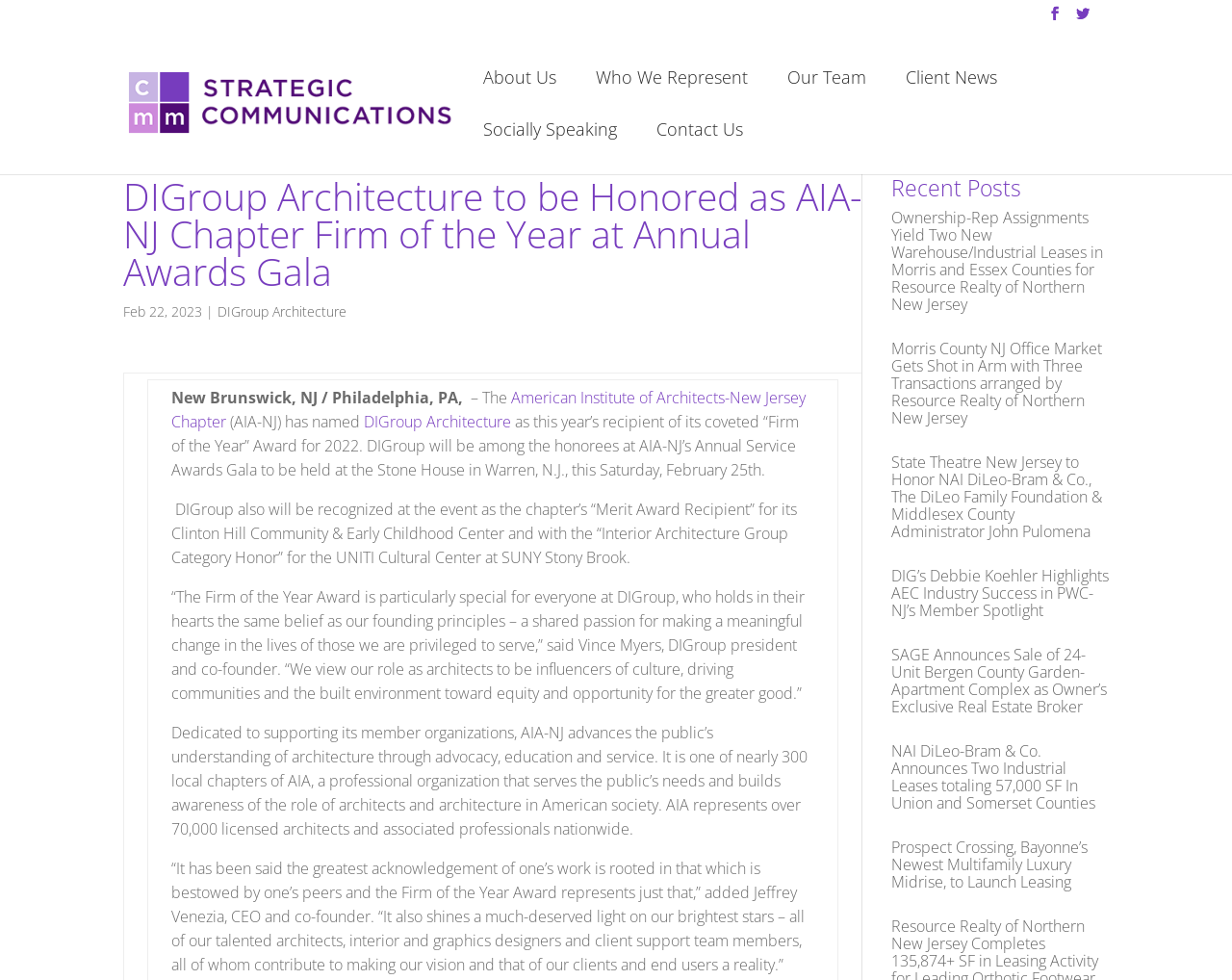Locate the bounding box coordinates of the clickable region necessary to complete the following instruction: "Click on the 'About Us' link". Provide the coordinates in the format of four float numbers between 0 and 1, i.e., [left, top, right, bottom].

[0.392, 0.071, 0.452, 0.124]